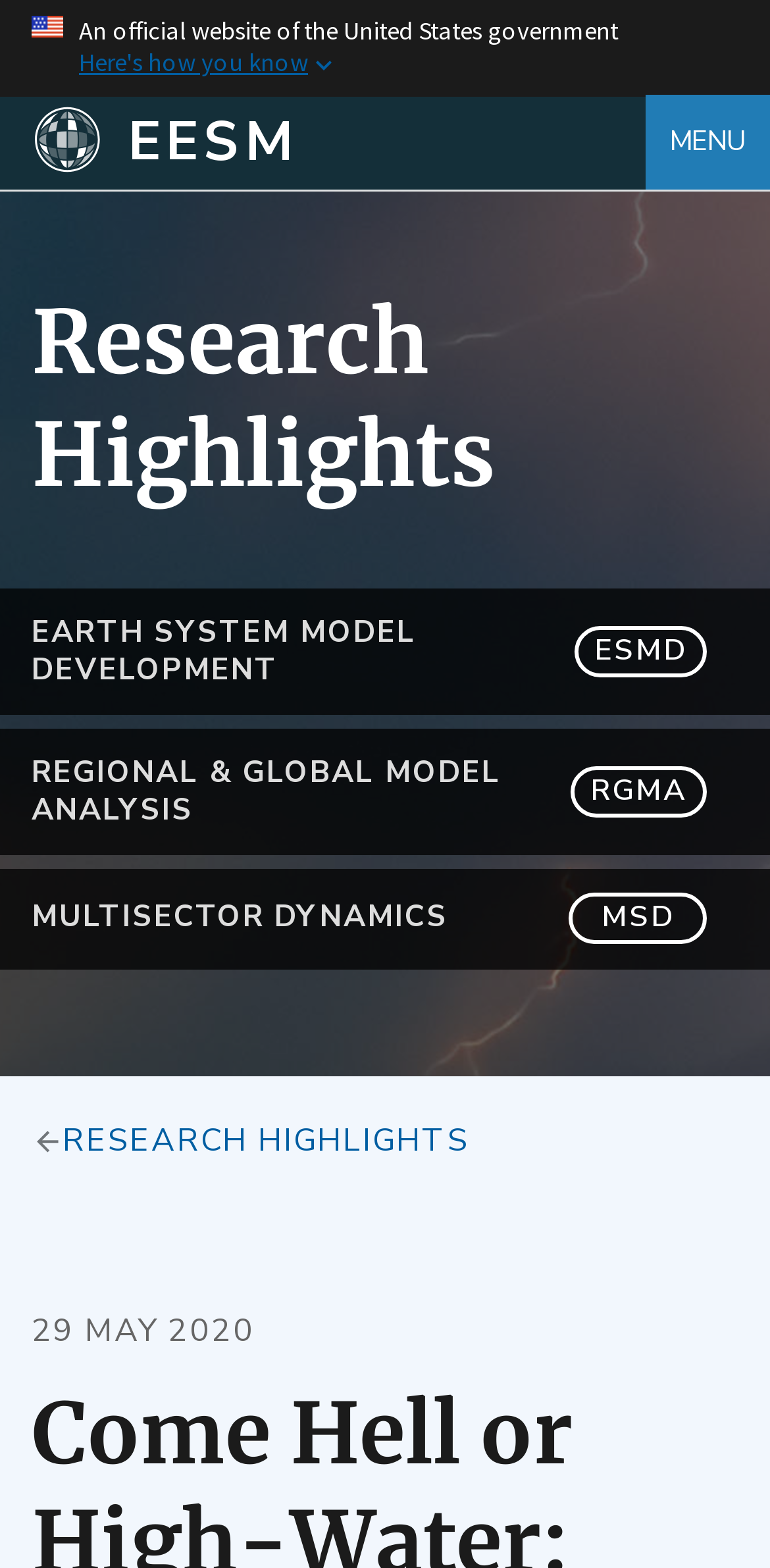Respond with a single word or phrase to the following question: What is the name of the third link in the main navigation menu?

MULTISECTOR DYNAMICS MSD